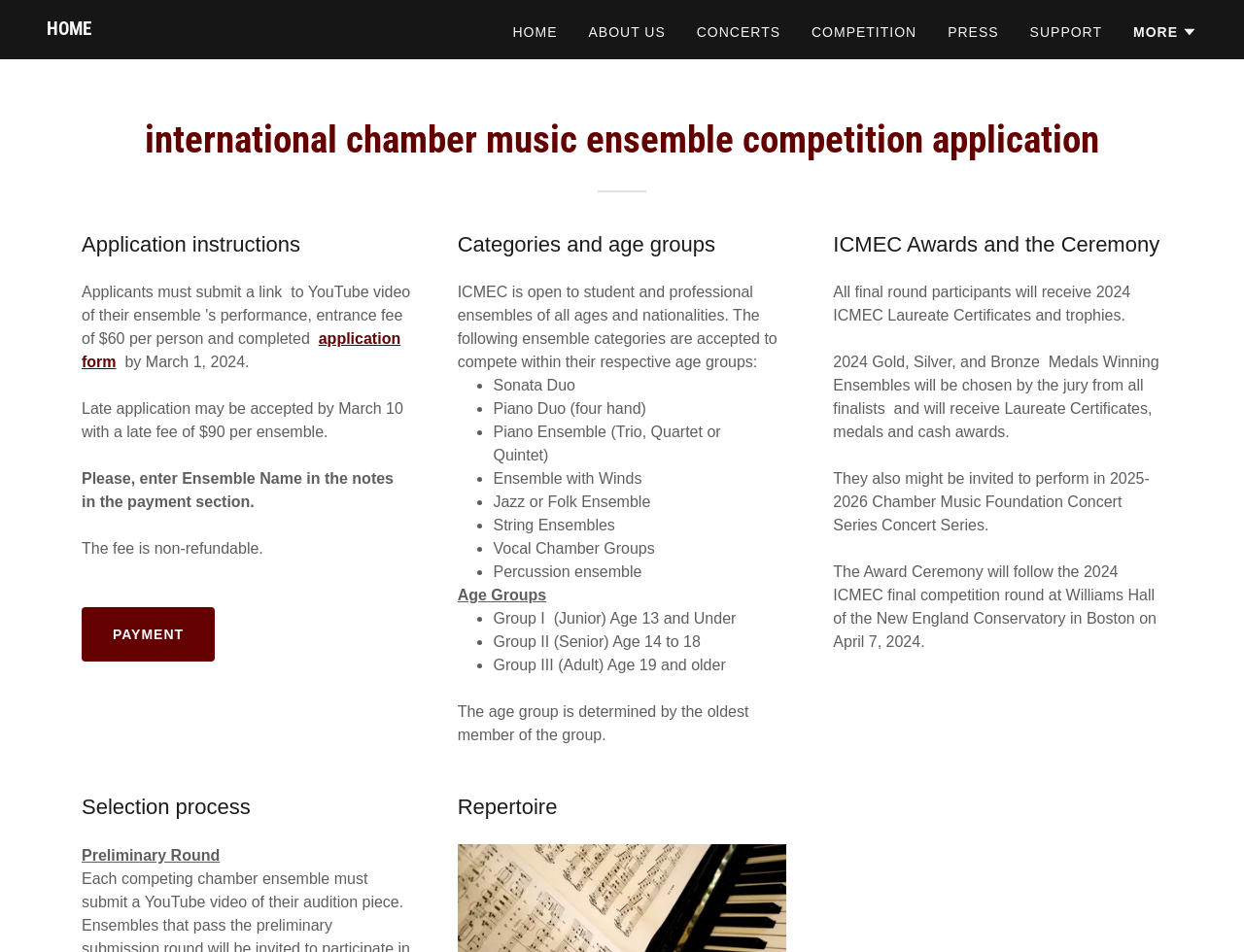Please determine the bounding box coordinates of the section I need to click to accomplish this instruction: "Click the HOME link".

[0.038, 0.023, 0.073, 0.04]